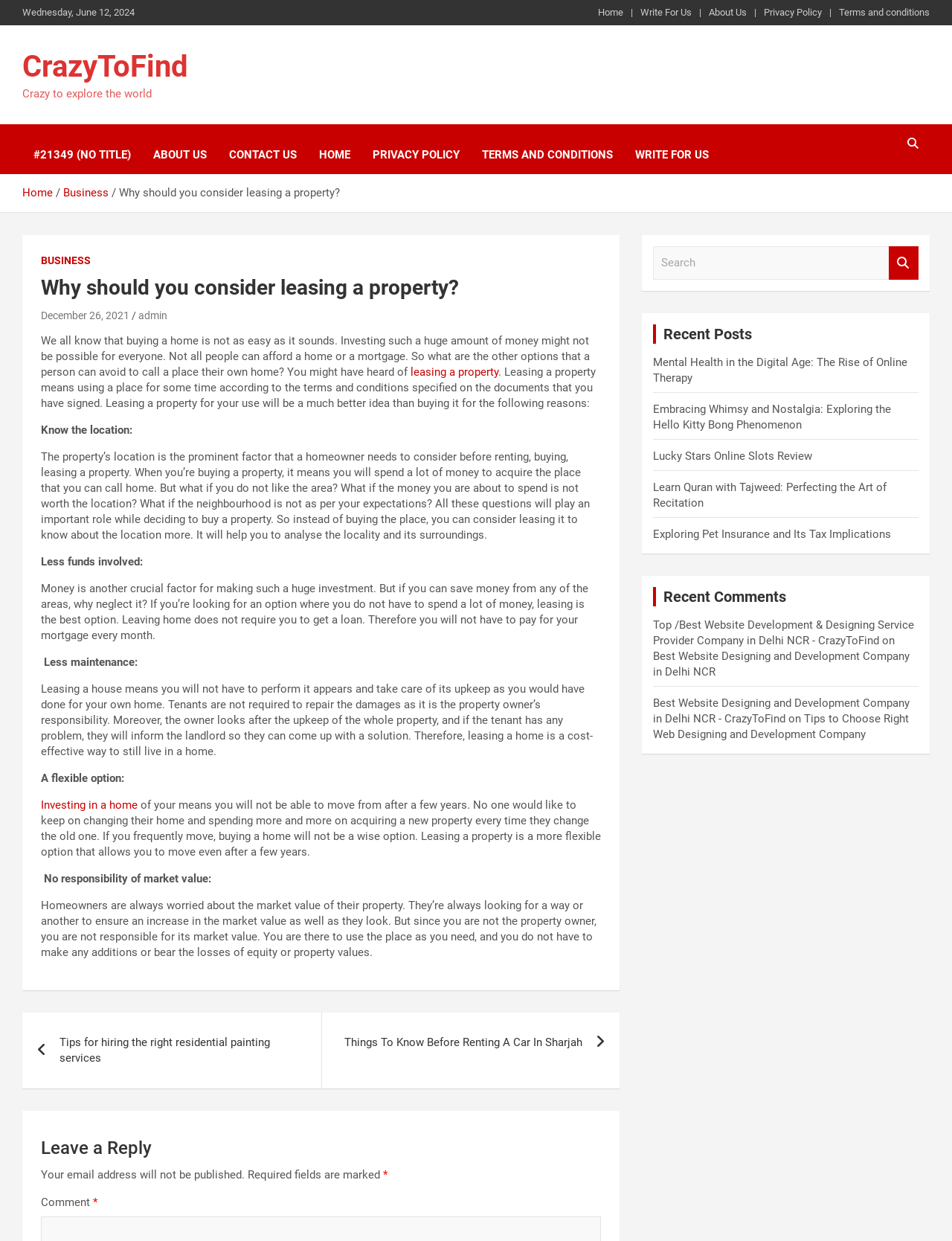Show the bounding box coordinates of the region that should be clicked to follow the instruction: "Search for something."

[0.686, 0.199, 0.934, 0.225]